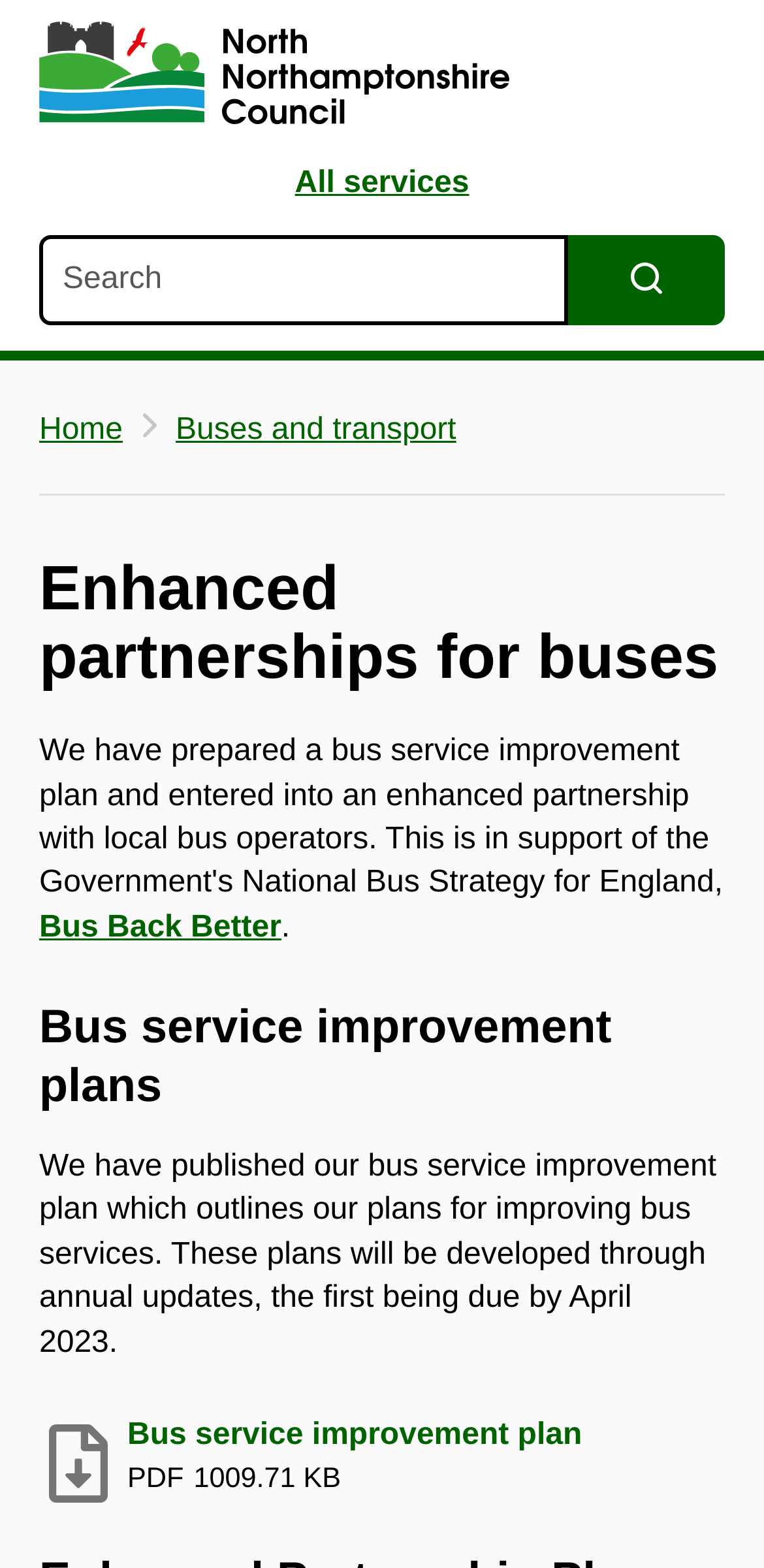Locate the bounding box coordinates of the area you need to click to fulfill this instruction: 'Read about bus service improvement plans'. The coordinates must be in the form of four float numbers ranging from 0 to 1: [left, top, right, bottom].

[0.051, 0.637, 0.949, 0.712]